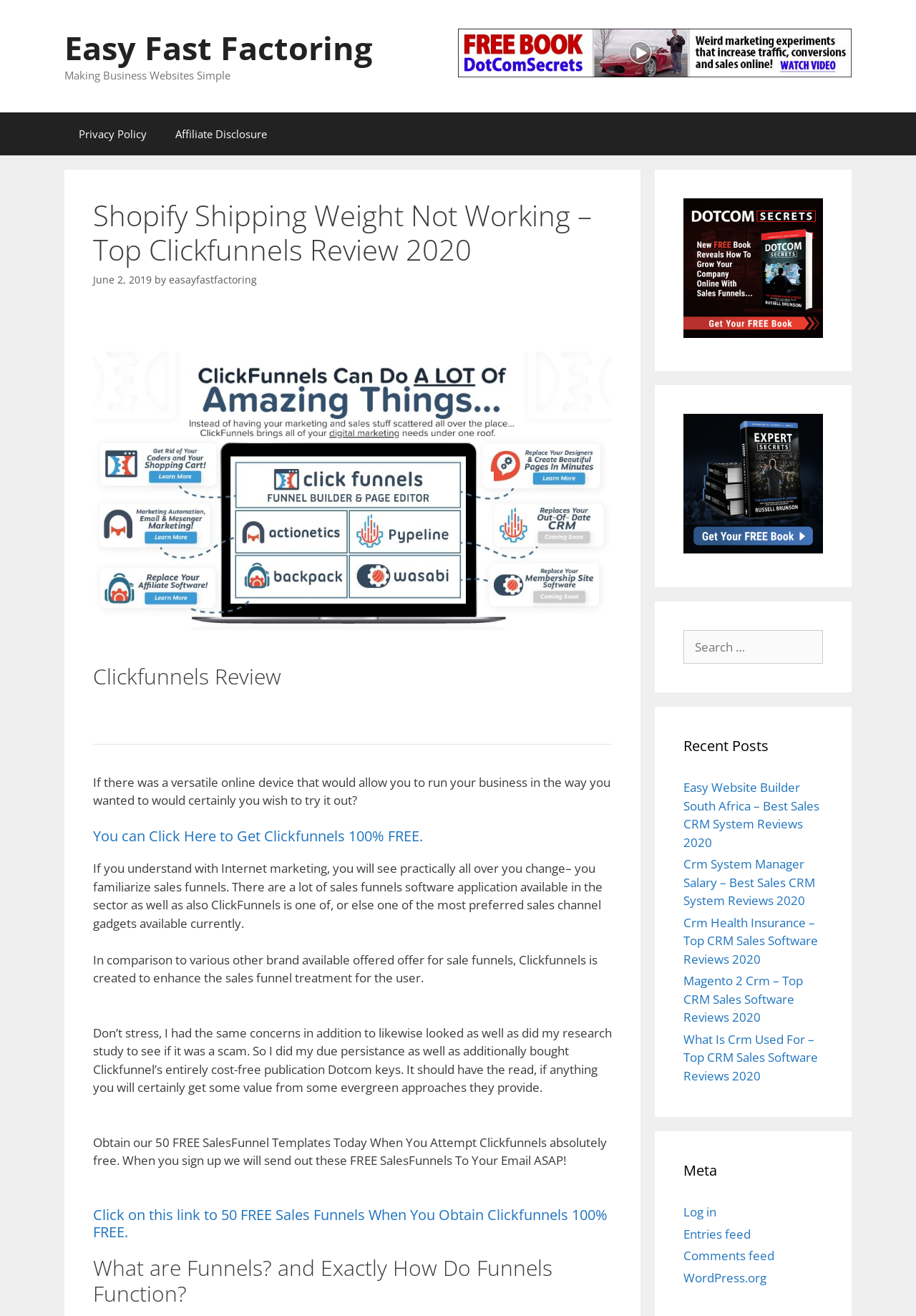Identify the bounding box coordinates of the clickable section necessary to follow the following instruction: "Click on the 'See All' link". The coordinates should be presented as four float numbers from 0 to 1, i.e., [left, top, right, bottom].

None